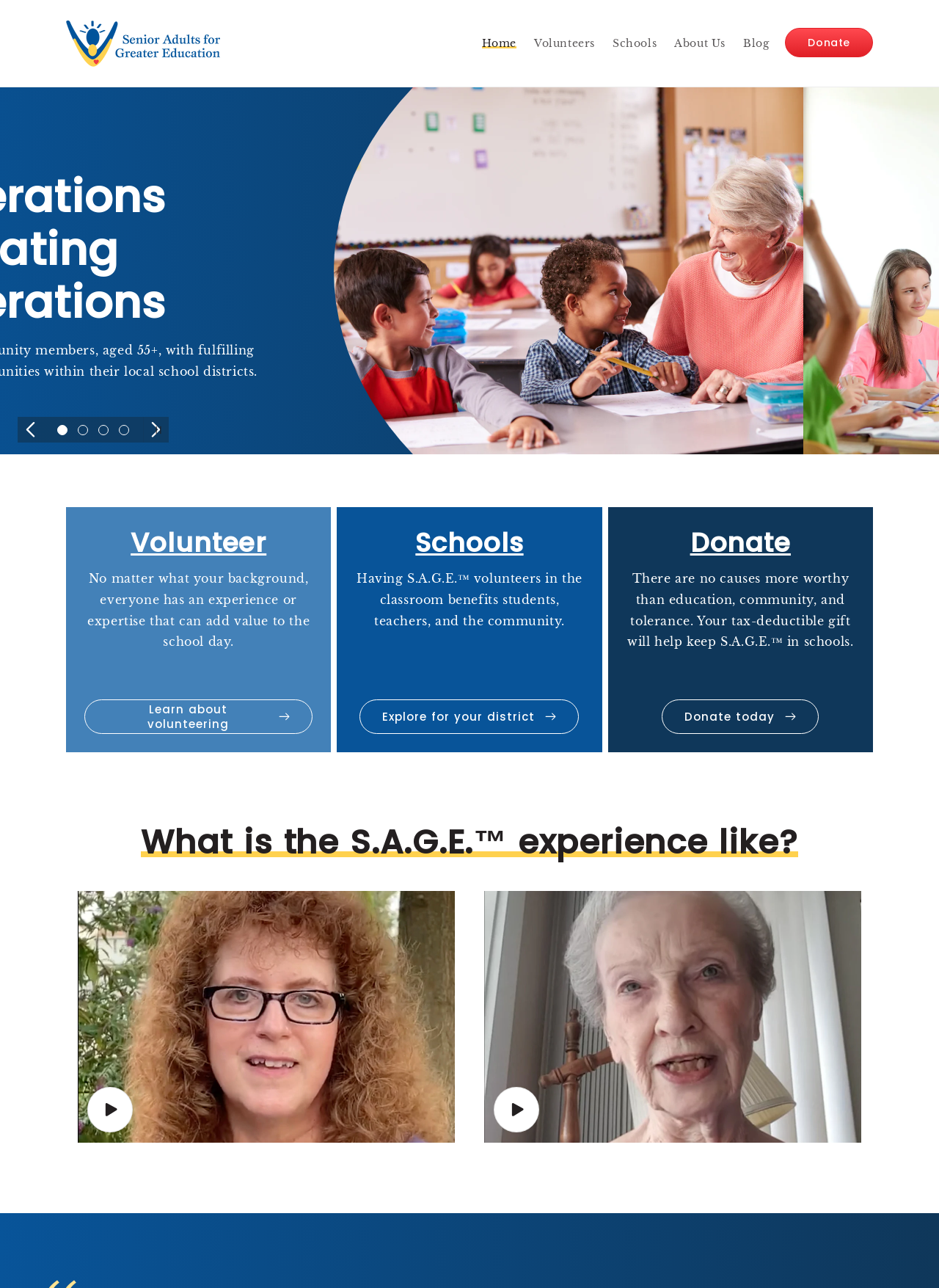What is the theme of the webpage?
From the details in the image, answer the question comprehensively.

The theme of the webpage can be inferred from the content and text on the page, which mentions schools, classrooms, and education, suggesting that the theme of the webpage is education.